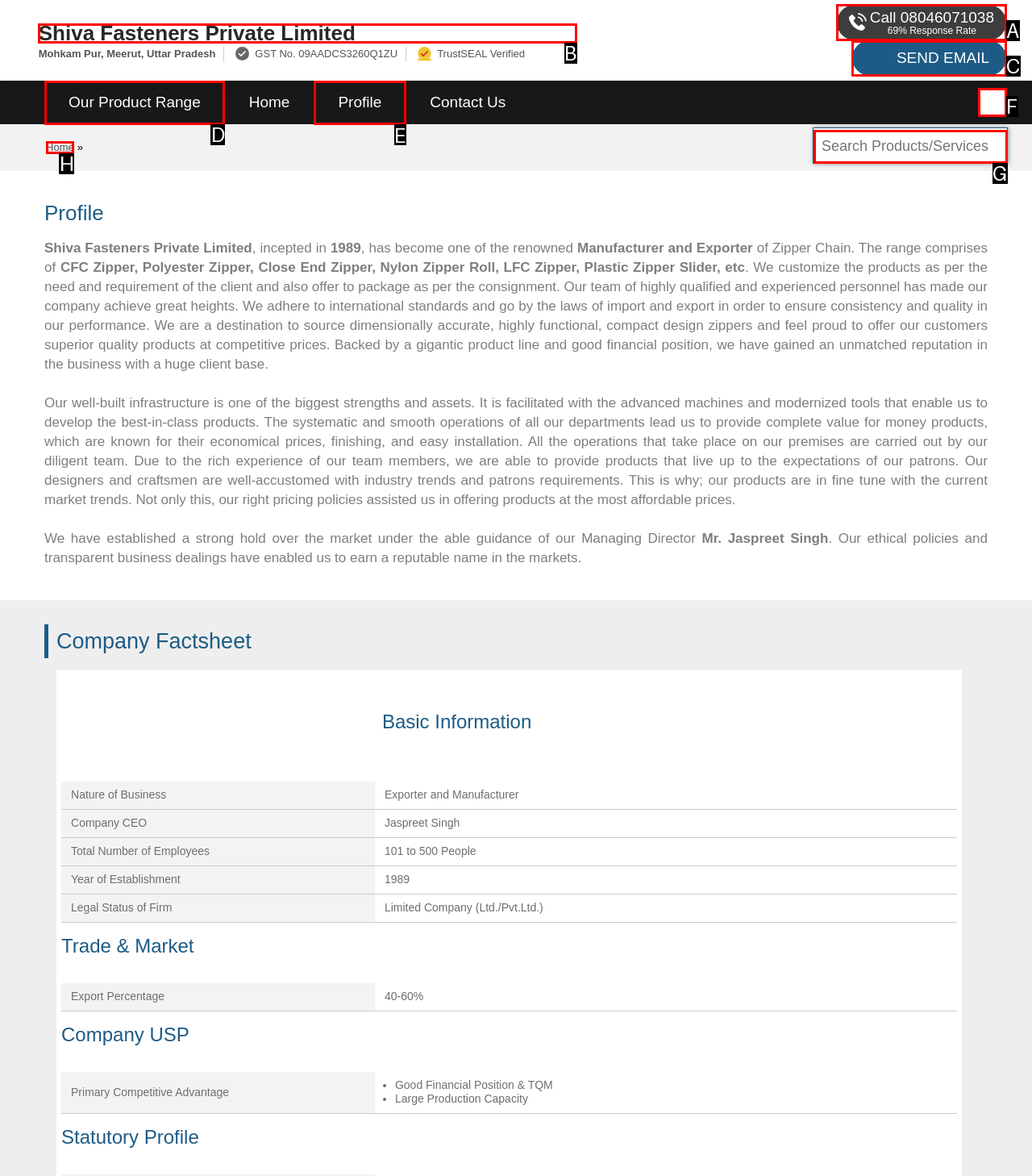Find the option you need to click to complete the following instruction: Click on the 'Profile' link
Answer with the corresponding letter from the choices given directly.

E